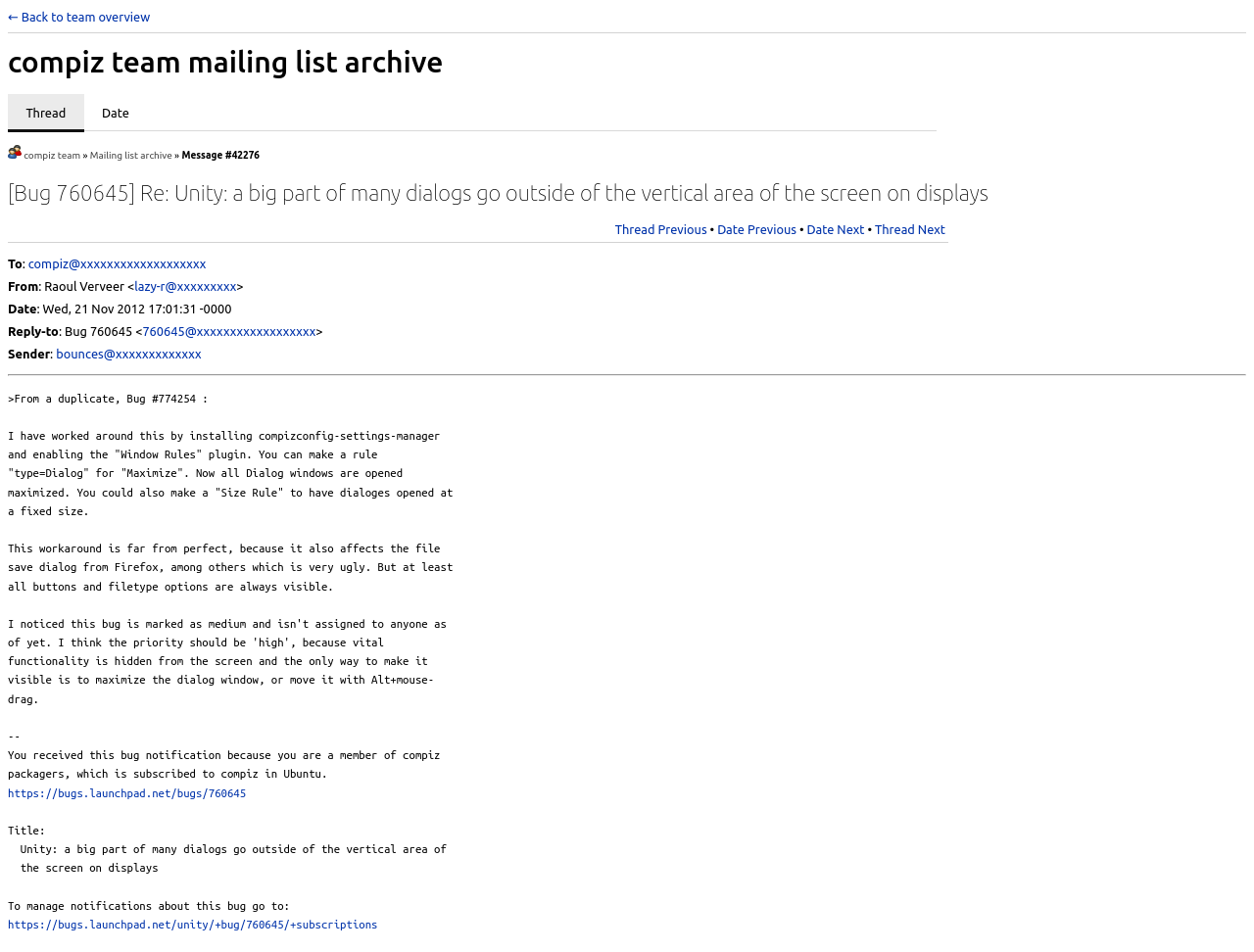Locate the bounding box coordinates of the UI element described by: "760645@xxxxxxxxxxxxxxxxxx". Provide the coordinates as four float numbers between 0 and 1, formatted as [left, top, right, bottom].

[0.114, 0.341, 0.252, 0.355]